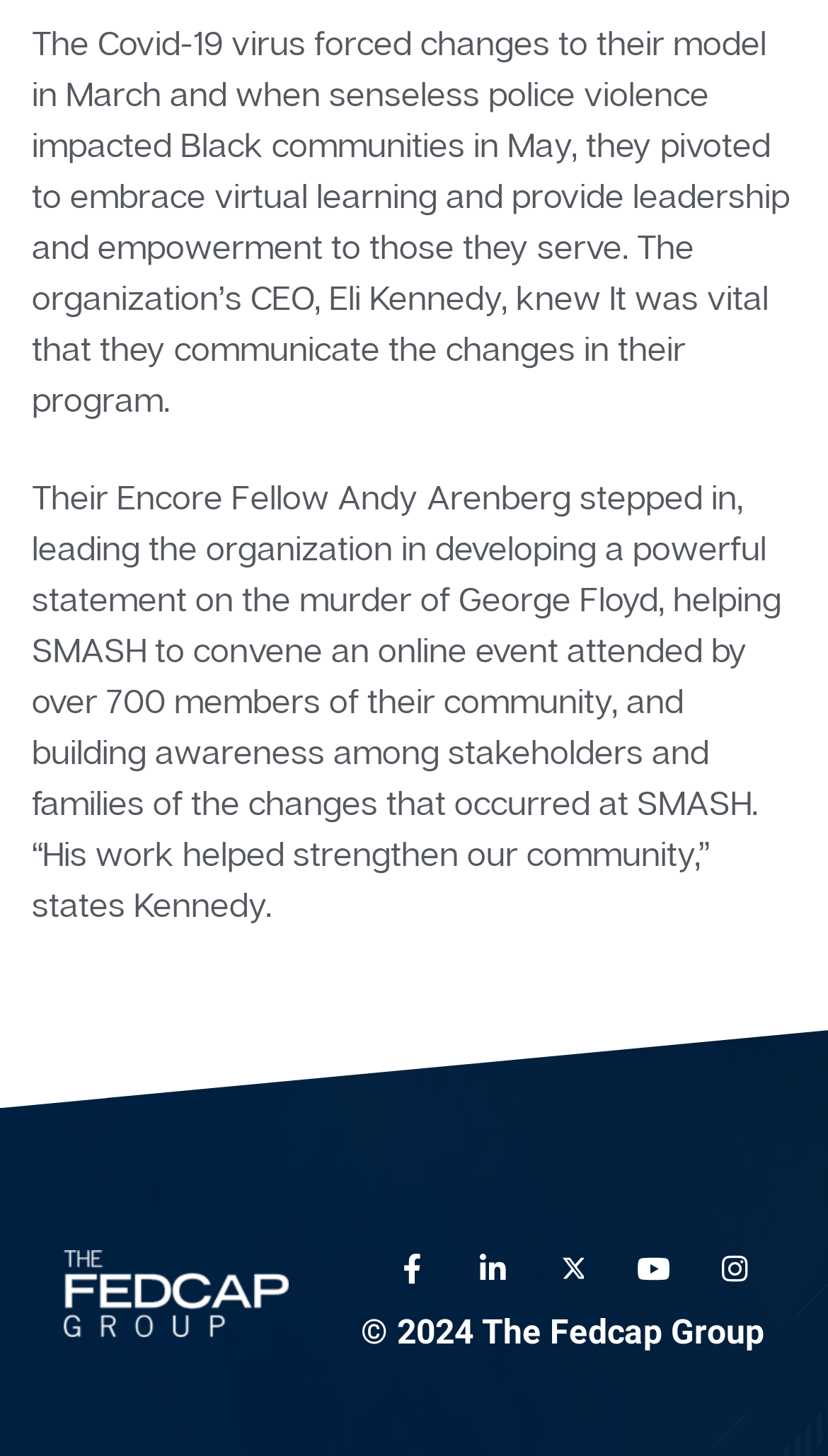Based on the element description: "Dr. Dot's Blog", identify the UI element and provide its bounding box coordinates. Use four float numbers between 0 and 1, [left, top, right, bottom].

None